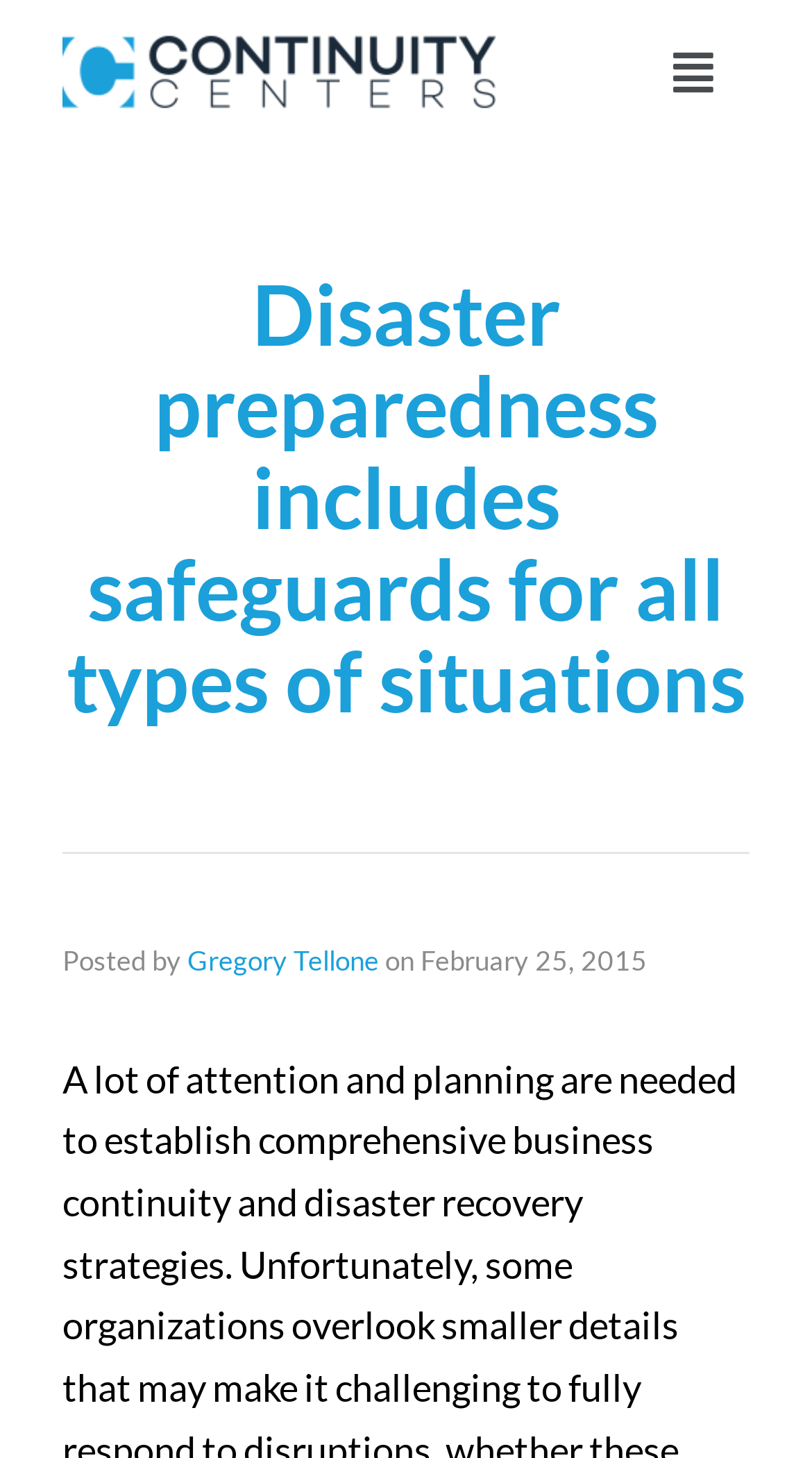What is the topic of the article?
Please look at the screenshot and answer in one word or a short phrase.

Disaster preparedness